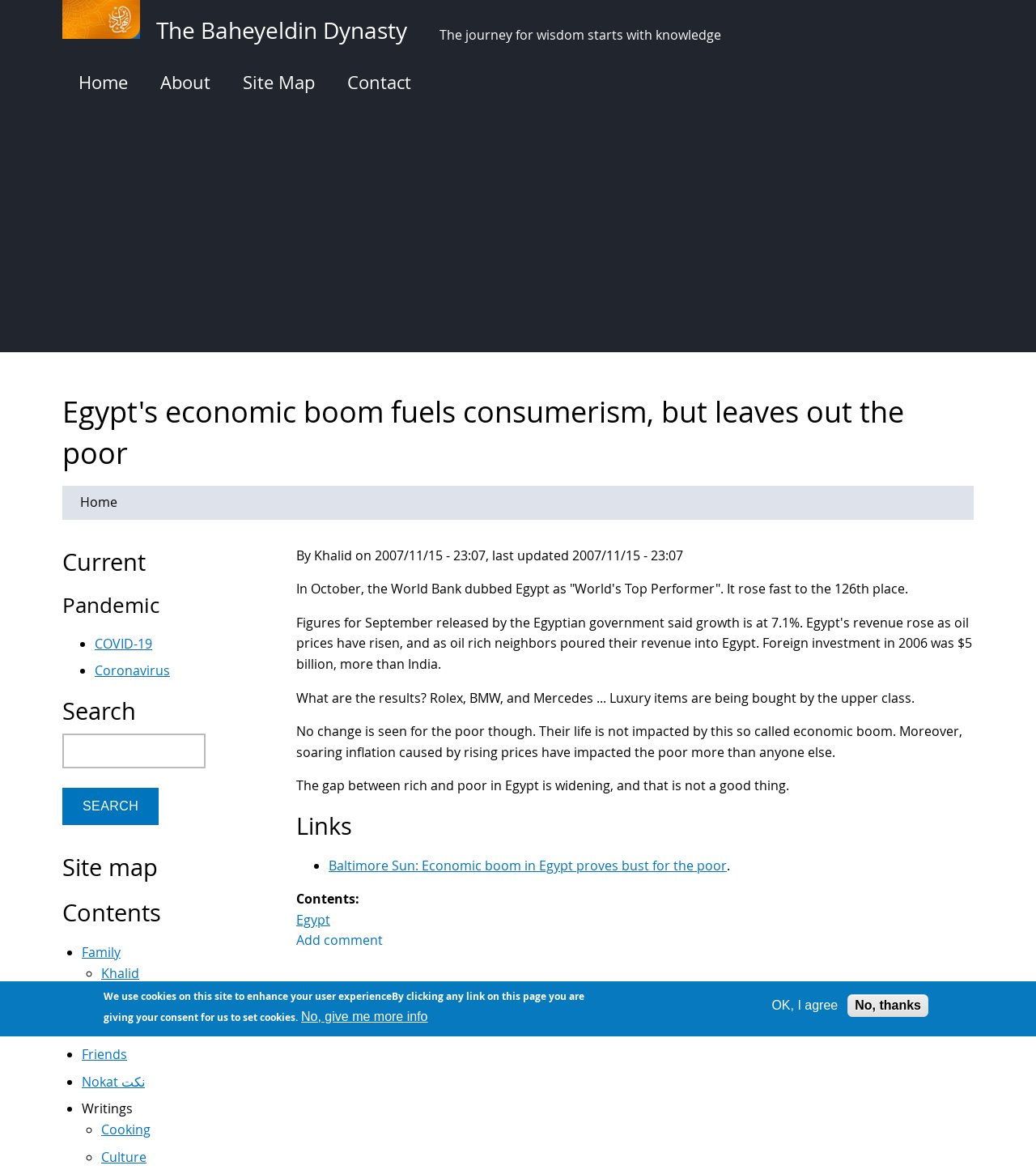Please locate the clickable area by providing the bounding box coordinates to follow this instruction: "Visit the 'About' page".

[0.139, 0.047, 0.219, 0.093]